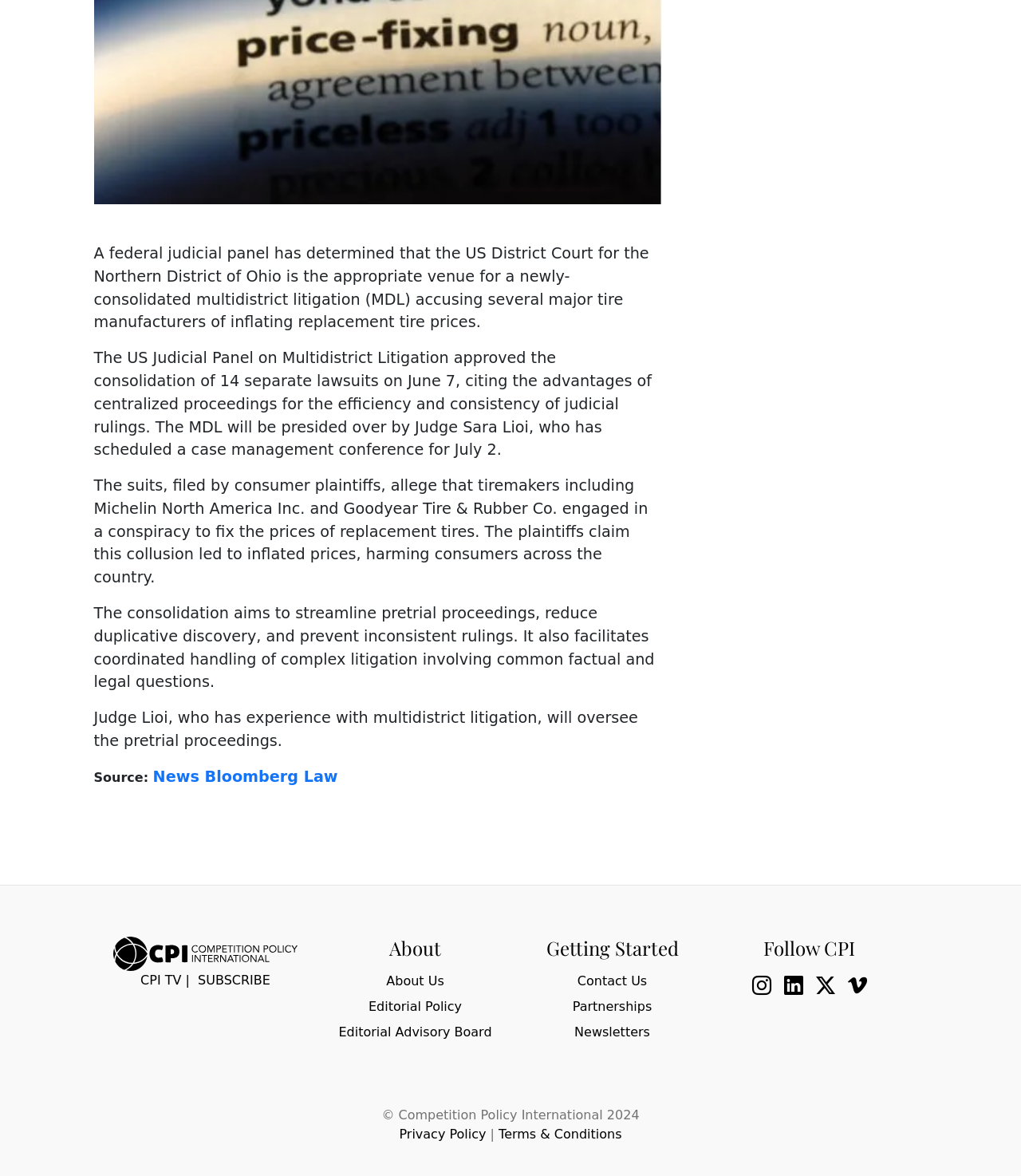Kindly determine the bounding box coordinates of the area that needs to be clicked to fulfill this instruction: "Learn about CPI".

[0.31, 0.827, 0.503, 0.843]